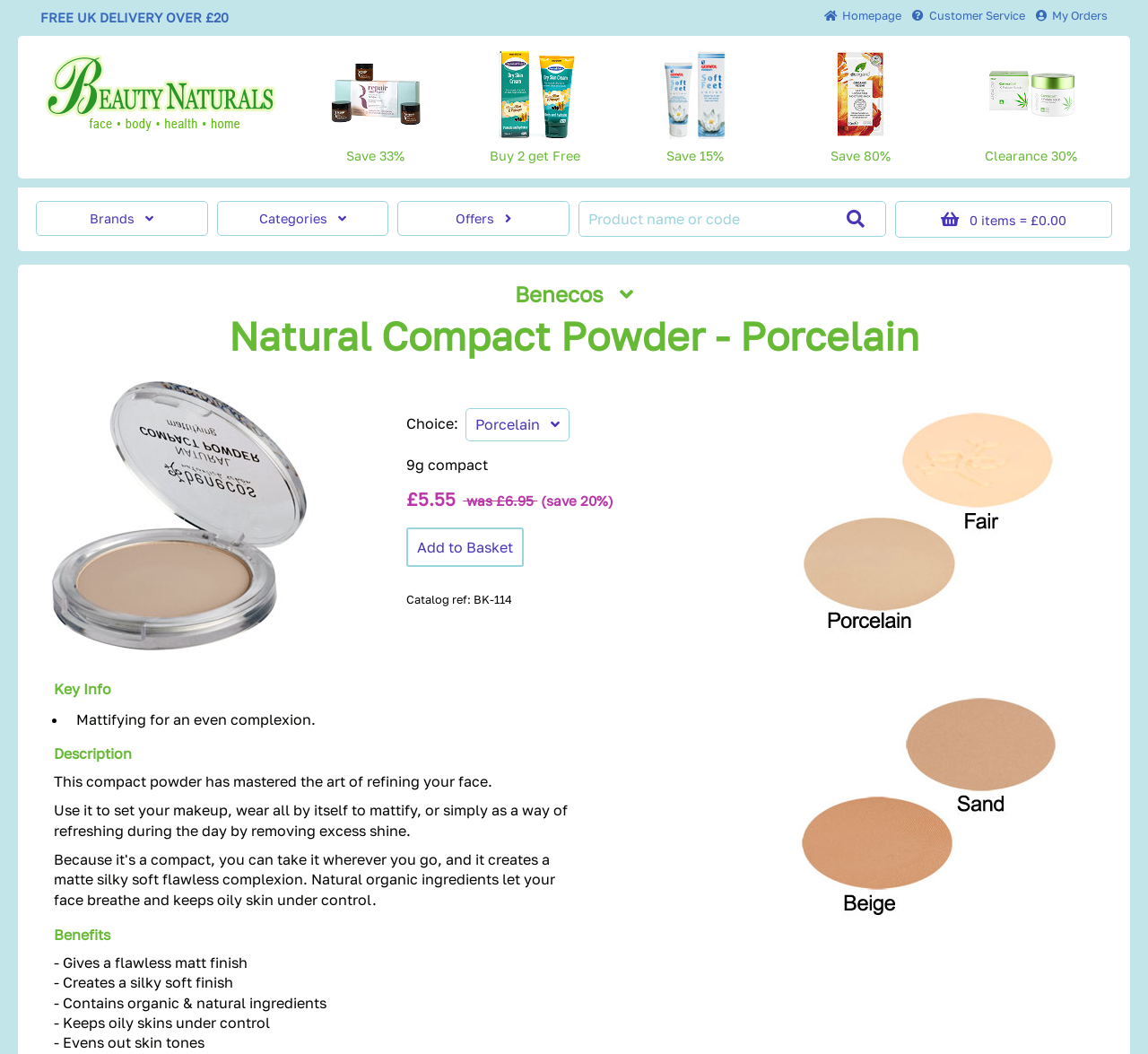Please determine the bounding box coordinates of the element's region to click in order to carry out the following instruction: "View customer service". The coordinates should be four float numbers between 0 and 1, i.e., [left, top, right, bottom].

[0.795, 0.008, 0.893, 0.021]